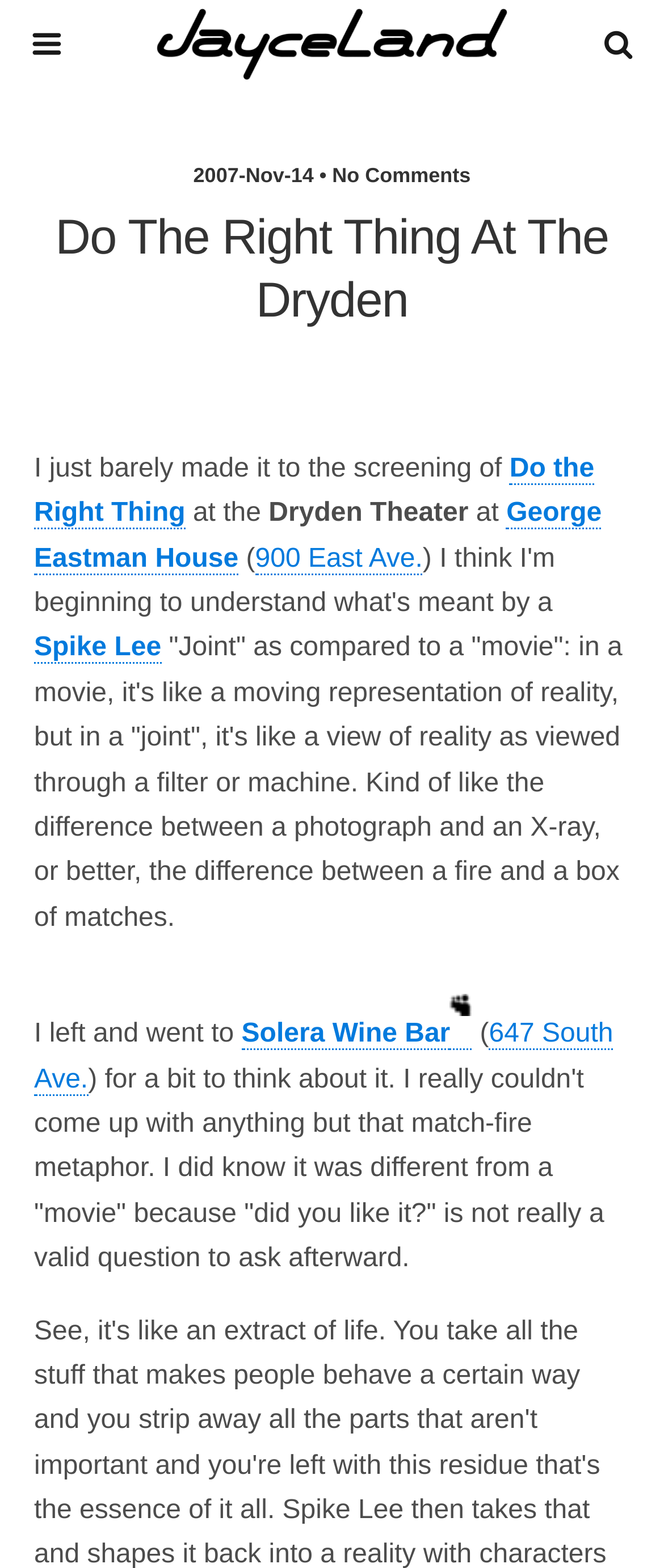Can you provide the bounding box coordinates for the element that should be clicked to implement the instruction: "Go to the George Eastman House webpage"?

[0.051, 0.318, 0.906, 0.366]